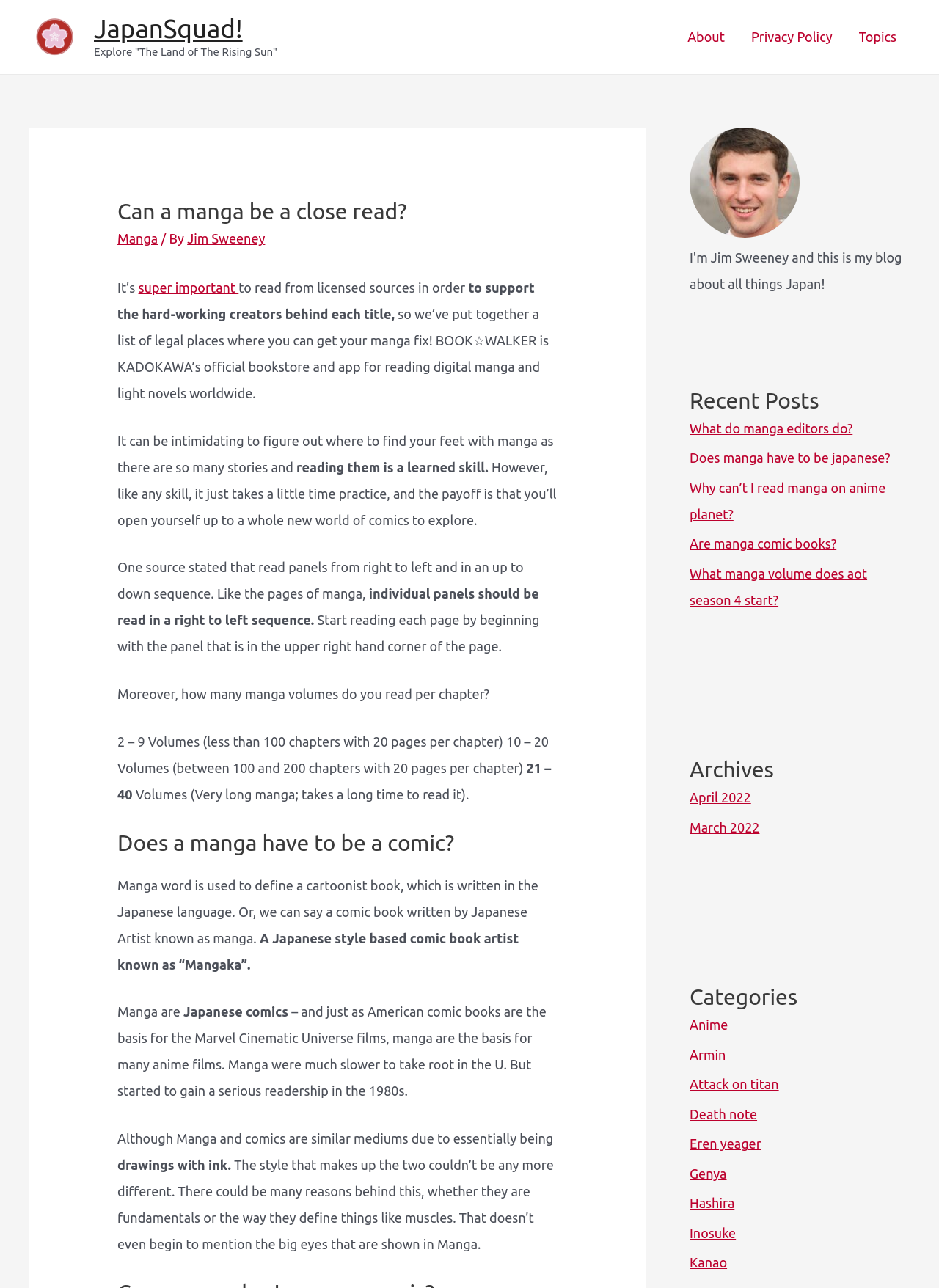Provide a comprehensive description of the webpage.

This webpage is about JapanSquad, a website focused on Japanese culture, particularly manga and anime. At the top, there is a logo and a link to the website's homepage, accompanied by a tagline "Explore 'The Land of The Rising Sun'". Below this, there is a navigation menu with links to "About", "Privacy Policy", and "Topics".

The main content of the webpage is an article titled "Can a manga be a close read?" written by Jim Sweeney. The article discusses the importance of reading manga from licensed sources to support the creators and provides information on how to read manga, including the sequence of reading panels and the number of volumes in a typical manga series.

The article is divided into sections, with headings such as "Does a manga have to be a comic?" and "What manga volume does aot season 4 start?". There are also links to related articles, such as "What do manga editors do?" and "Are manga comic books?".

On the right side of the webpage, there are three complementary sections. The first section contains a figure with a caption. The second section lists recent posts, including links to articles such as "Why can’t I read manga on anime planet?" and "What manga volume does aot season 4 start?". The third section contains archives and categories, with links to articles organized by month and topic, such as "Anime", "Attack on titan", and "Death note".